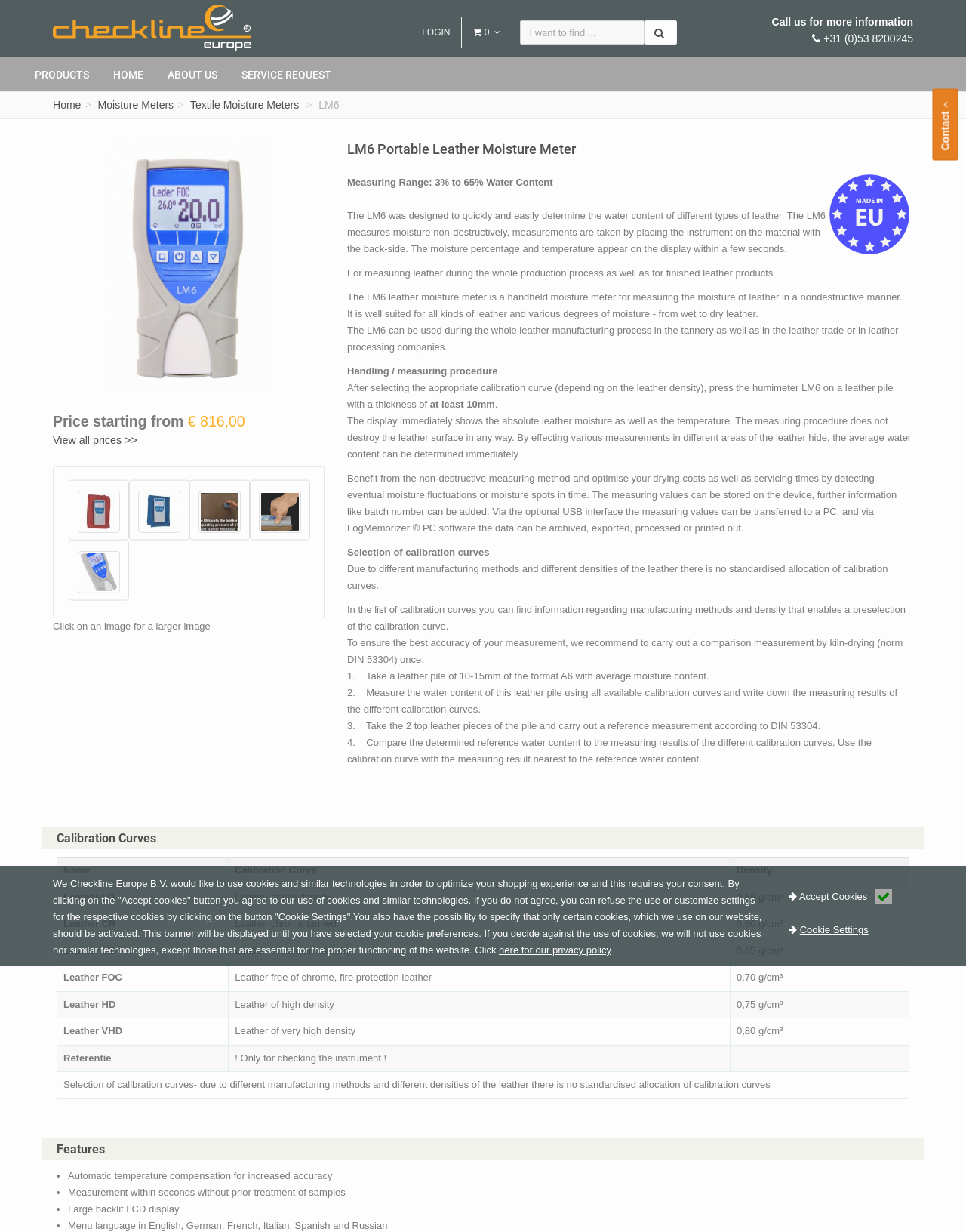Please locate the bounding box coordinates for the element that should be clicked to achieve the following instruction: "View all prices". Ensure the coordinates are given as four float numbers between 0 and 1, i.e., [left, top, right, bottom].

[0.055, 0.352, 0.142, 0.362]